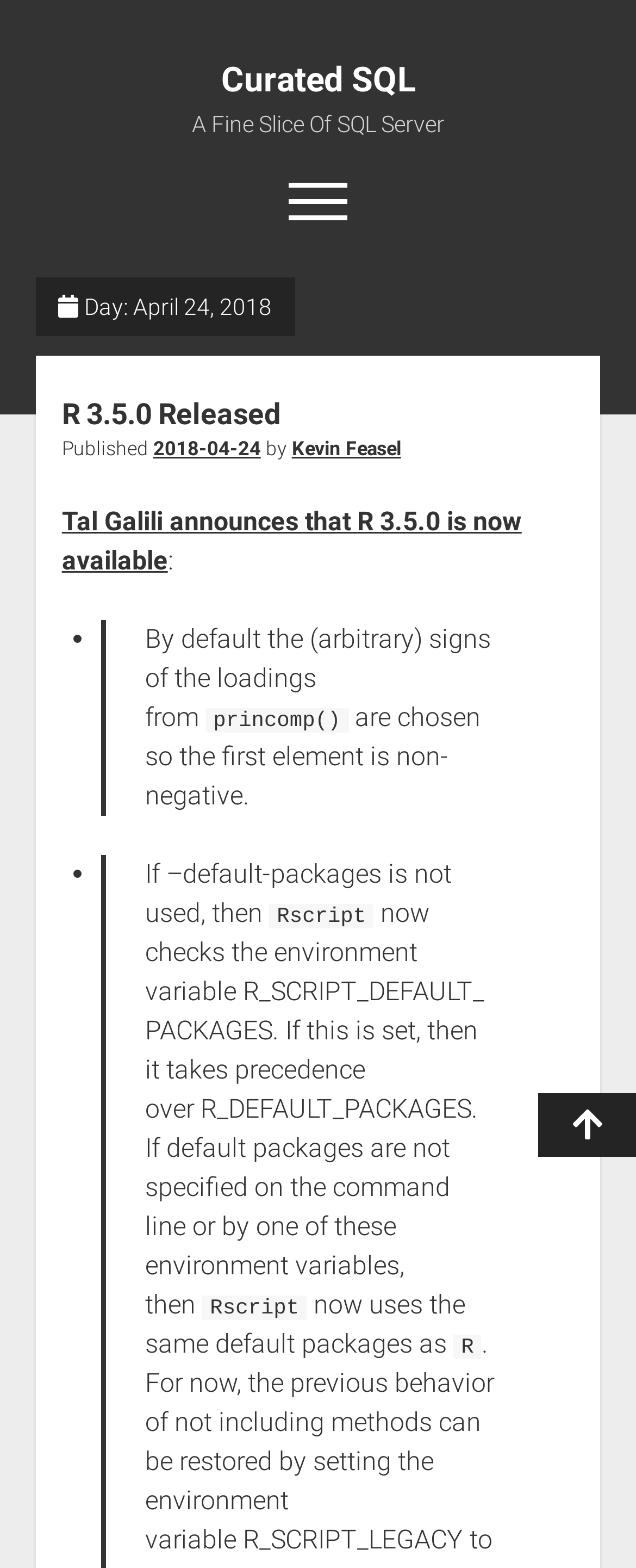Locate the bounding box coordinates of the item that should be clicked to fulfill the instruction: "Search for something".

[0.862, 0.194, 0.96, 0.232]